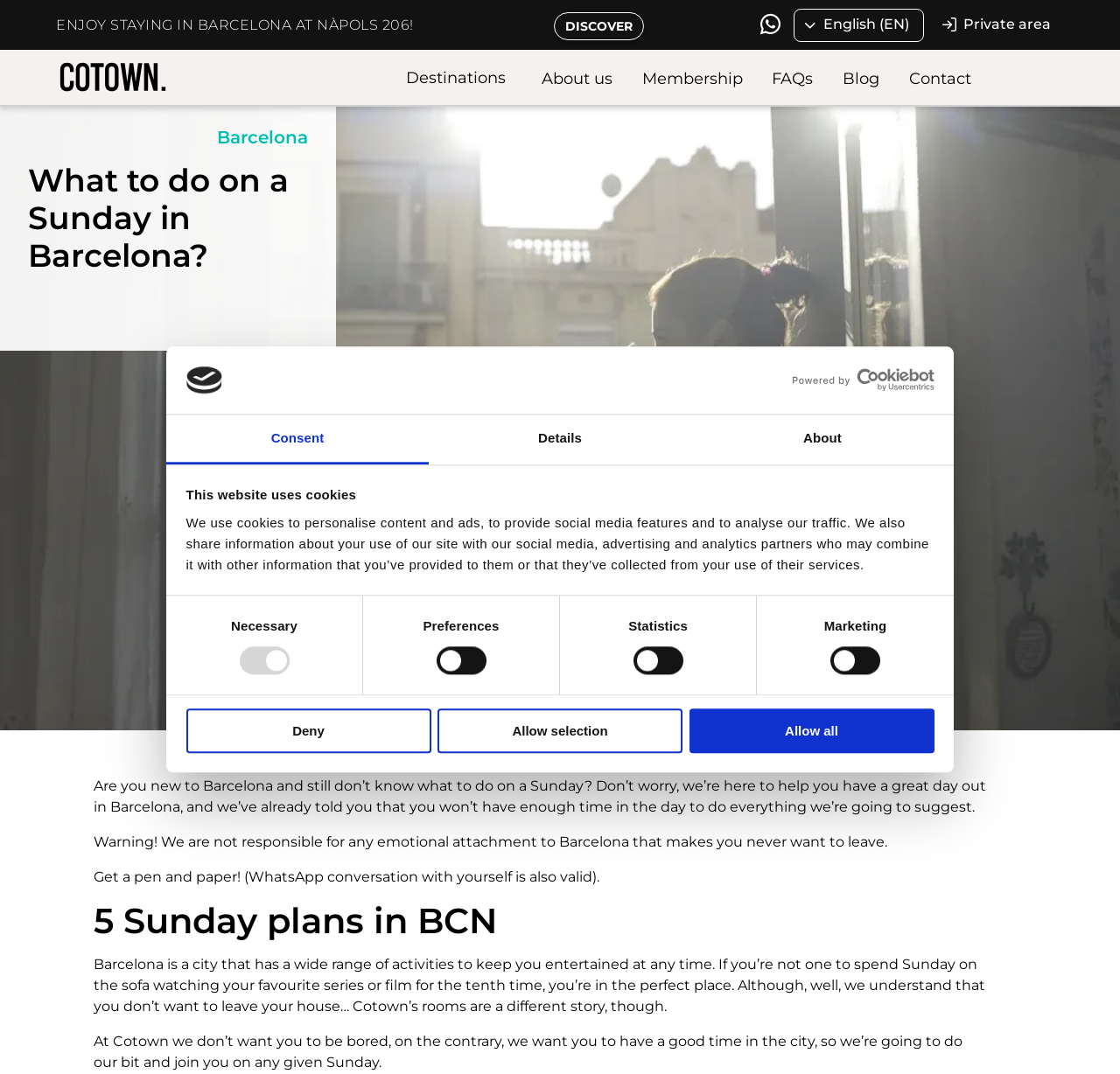Identify the coordinates of the bounding box for the element that must be clicked to accomplish the instruction: "Click the Private area button".

[0.83, 0.012, 0.944, 0.034]